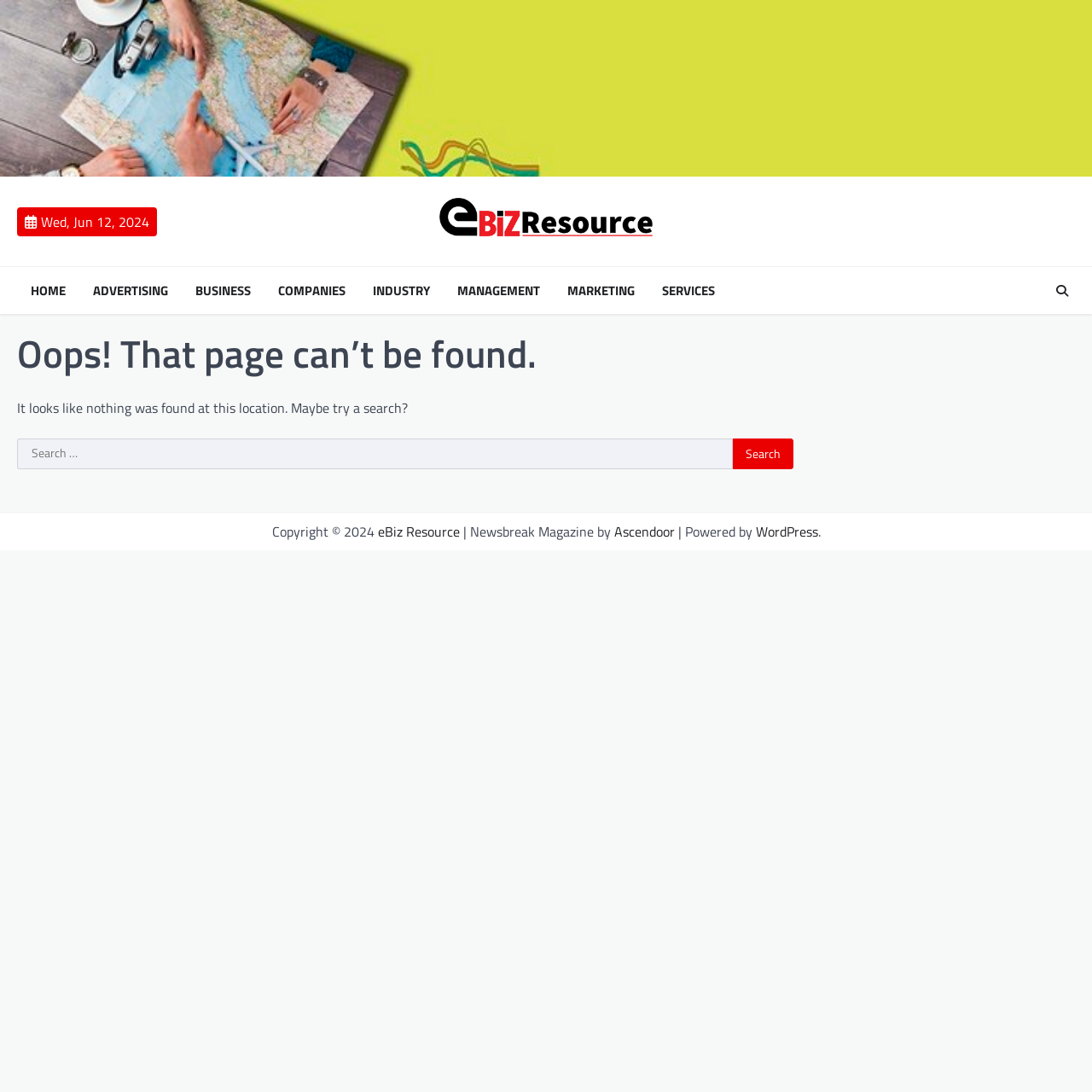Based on the description "Industry", find the bounding box of the specified UI element.

[0.335, 0.258, 0.4, 0.275]